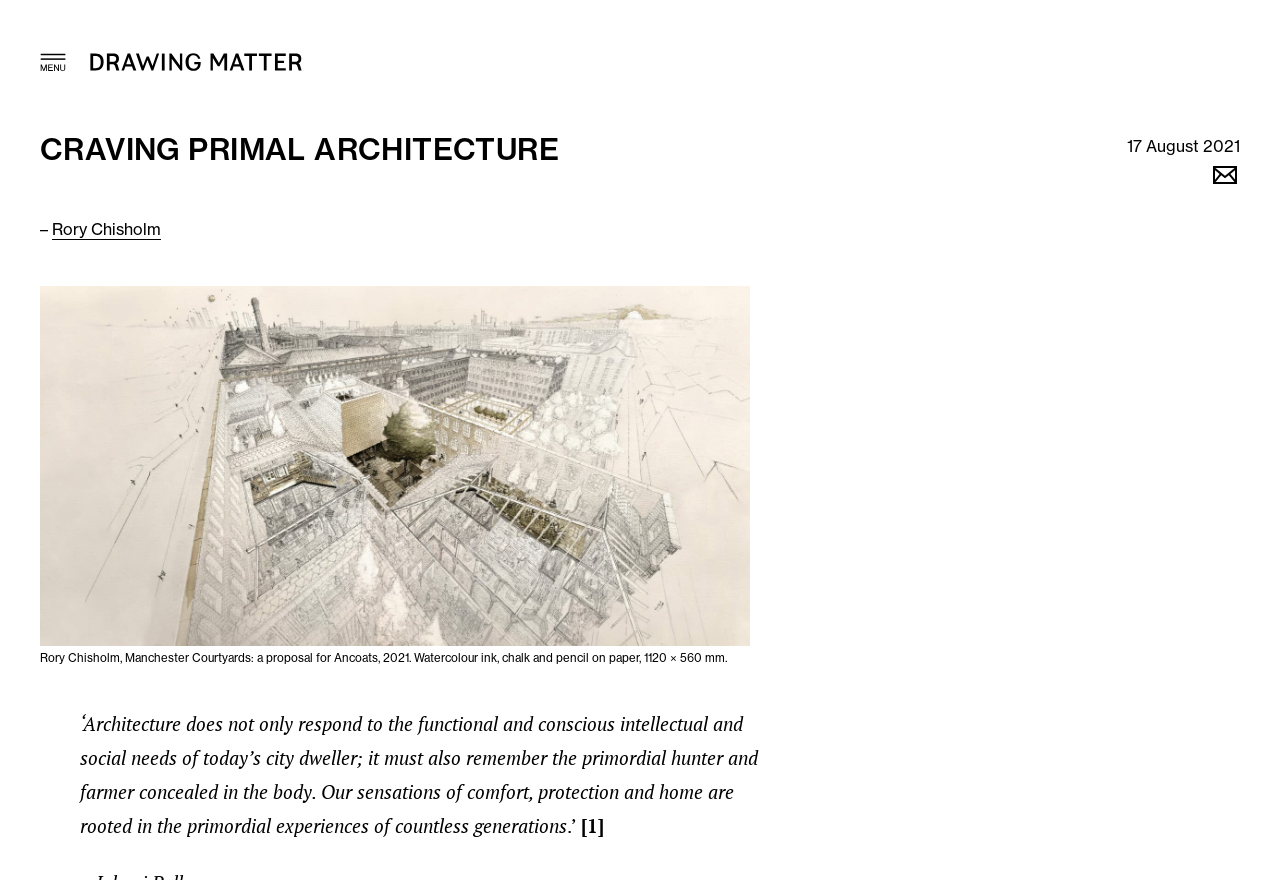Give a detailed overview of the webpage's appearance and contents.

The webpage is about an article titled "Craving Primal Architecture" by Rory Chisholm. At the top left, there is a small image, and next to it, a link with an accompanying image. Below these elements, the title "CRAVING PRIMAL ARCHITECTURE" is prominently displayed in a heading. 

To the right of the title, the date "17 August 2021" is shown, followed by a "Share via Email" link with a small icon. 

Below the title, there is a dash (-) symbol, followed by the author's name, "Rory Chisholm", which is a link. 

The main content of the webpage is a figure with a large image, taking up most of the page. Below the image, there is a figcaption with a description of the artwork, which is a proposal for Ancoats by Rory Chisholm. 

The text of the article is divided into four paragraphs. The first paragraph starts with the quote "Architecture does not only respond to the functional and conscious intellectual and social needs of today’s city dweller;". The second paragraph begins with "it must also remember the primordial". The third paragraph continues with "hunter and farmer concealed in the body. Our sensations of comfort, protection and home are rooted in the primordial experiences of countless generations". The fourth paragraph ends with the sentence ". [1]".